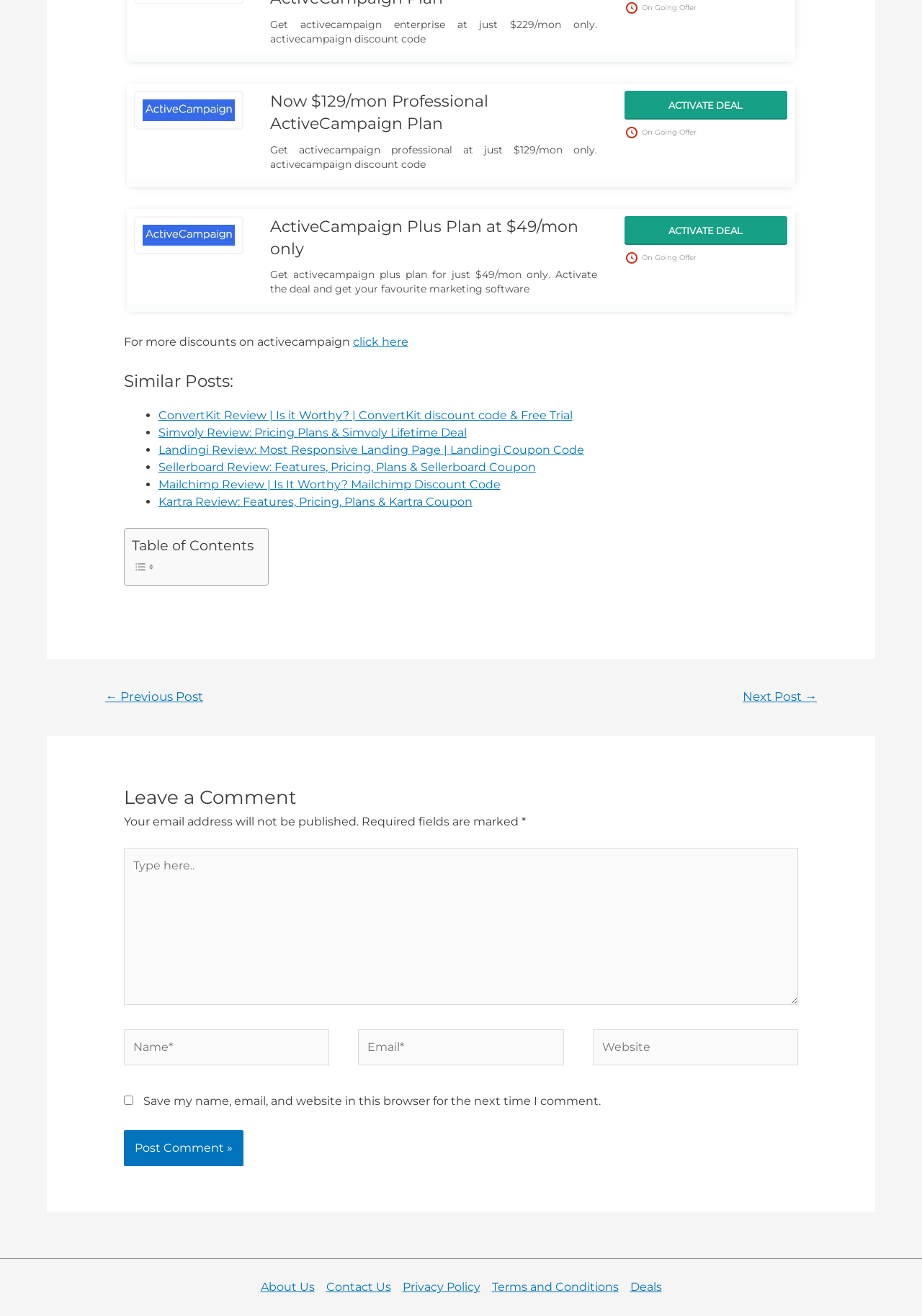Please find the bounding box coordinates of the element that you should click to achieve the following instruction: "Click on 'Post Comment »'". The coordinates should be presented as four float numbers between 0 and 1: [left, top, right, bottom].

[0.134, 0.859, 0.264, 0.886]